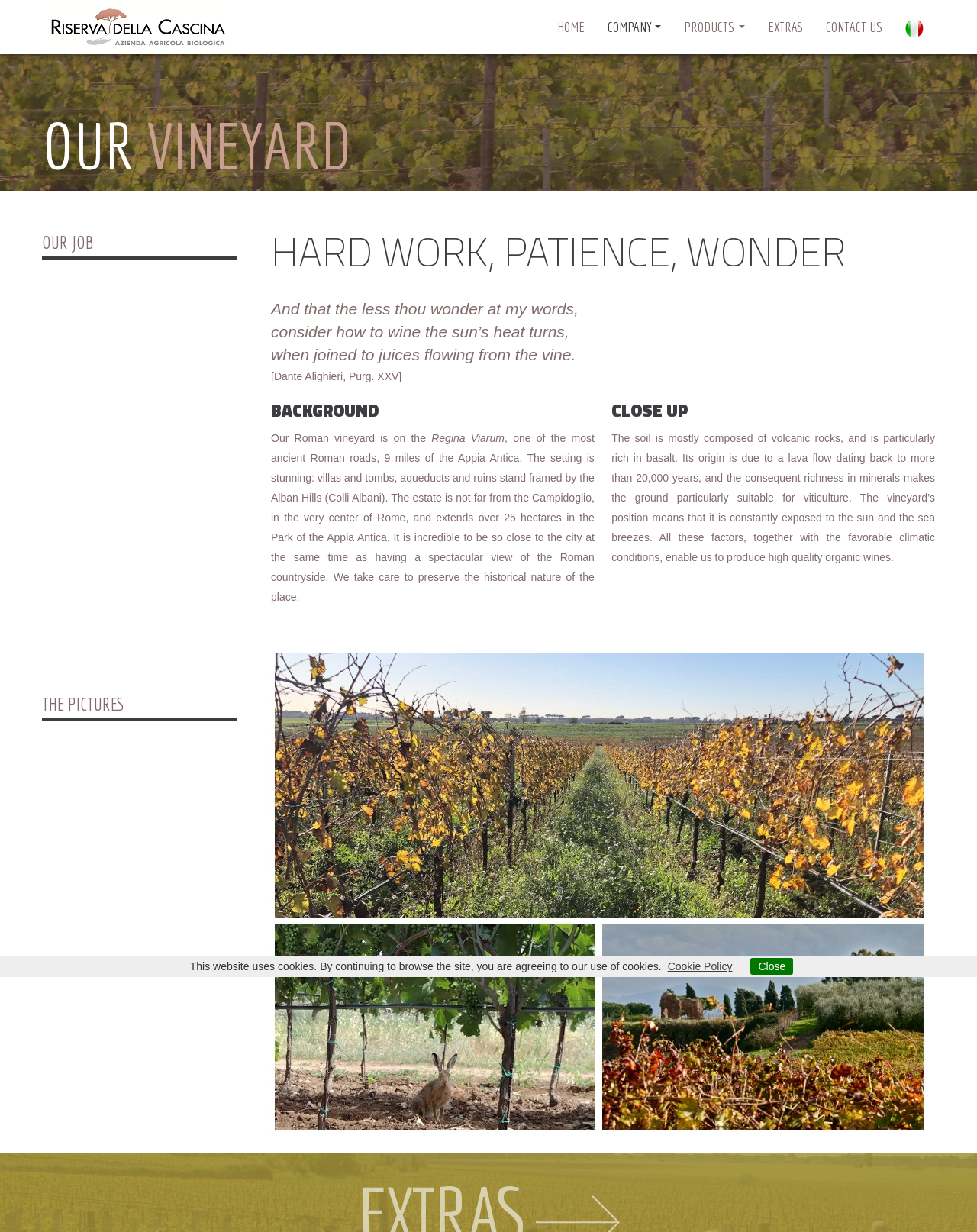Please locate the bounding box coordinates of the region I need to click to follow this instruction: "Go to company page".

[0.61, 0.003, 0.688, 0.04]